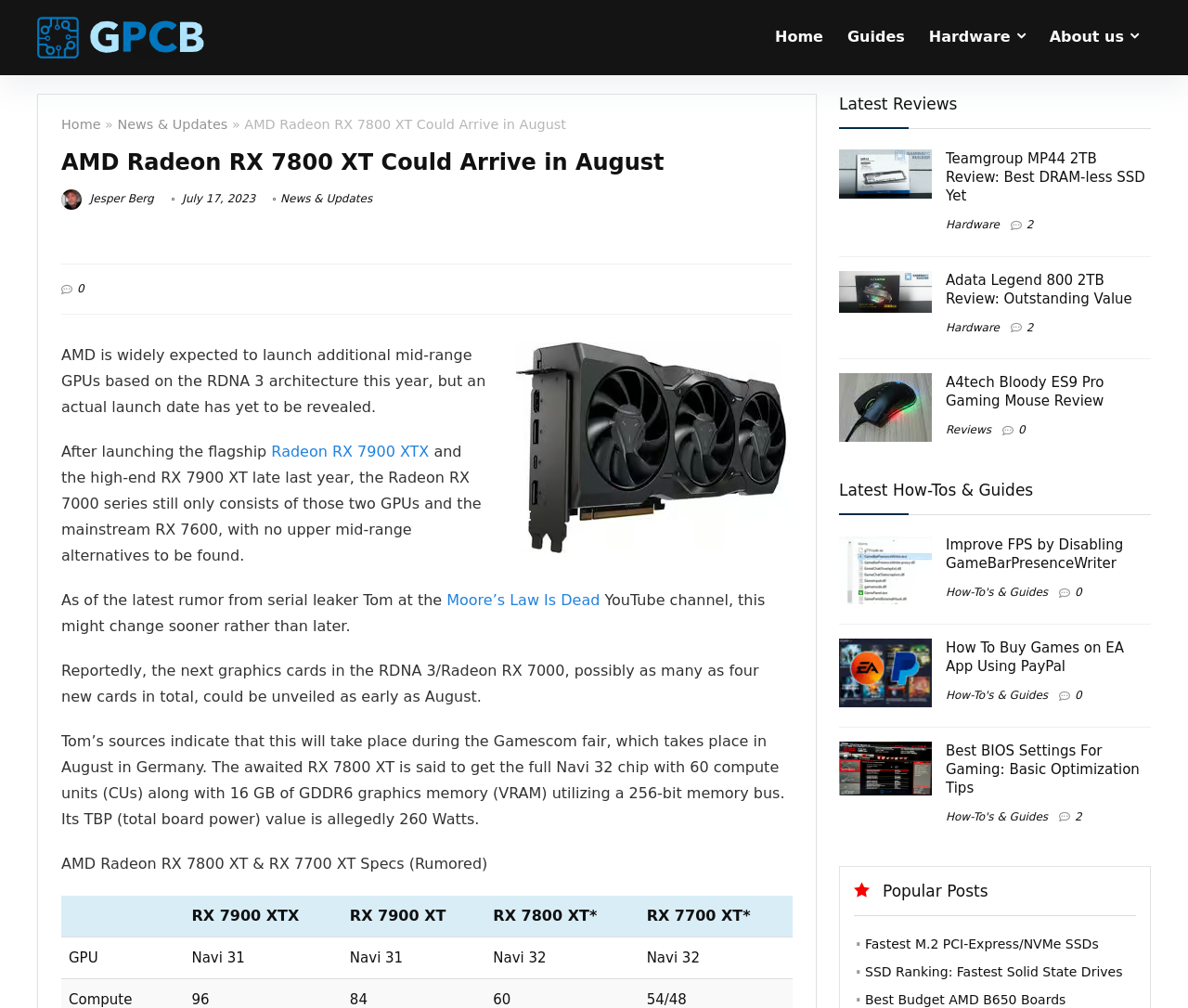Pinpoint the bounding box coordinates of the clickable element needed to complete the instruction: "Search for something". The coordinates should be provided as four float numbers between 0 and 1: [left, top, right, bottom].

None